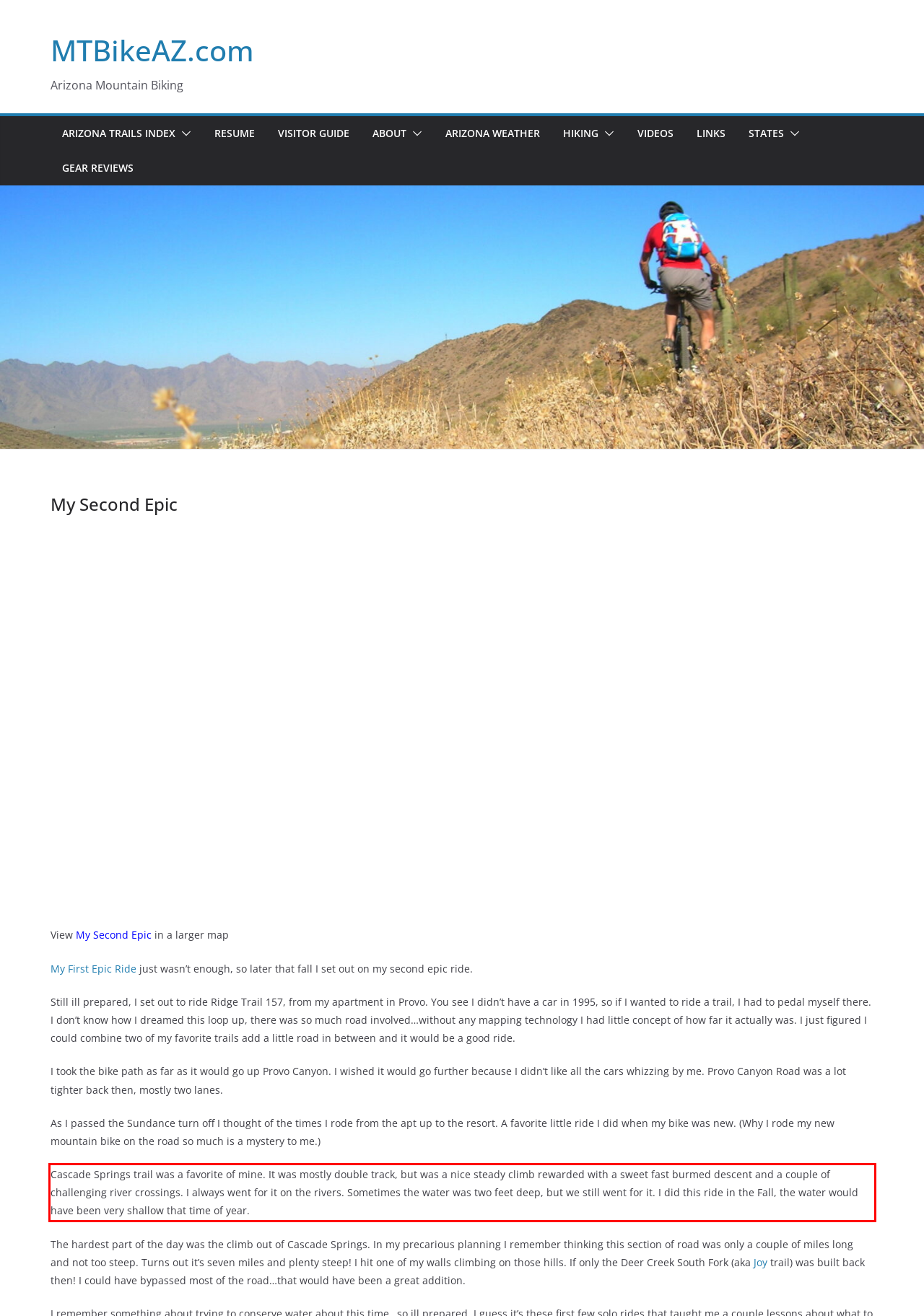Analyze the webpage screenshot and use OCR to recognize the text content in the red bounding box.

Cascade Springs trail was a favorite of mine. It was mostly double track, but was a nice steady climb rewarded with a sweet fast burmed descent and a couple of challenging river crossings. I always went for it on the rivers. Sometimes the water was two feet deep, but we still went for it. I did this ride in the Fall, the water would have been very shallow that time of year.